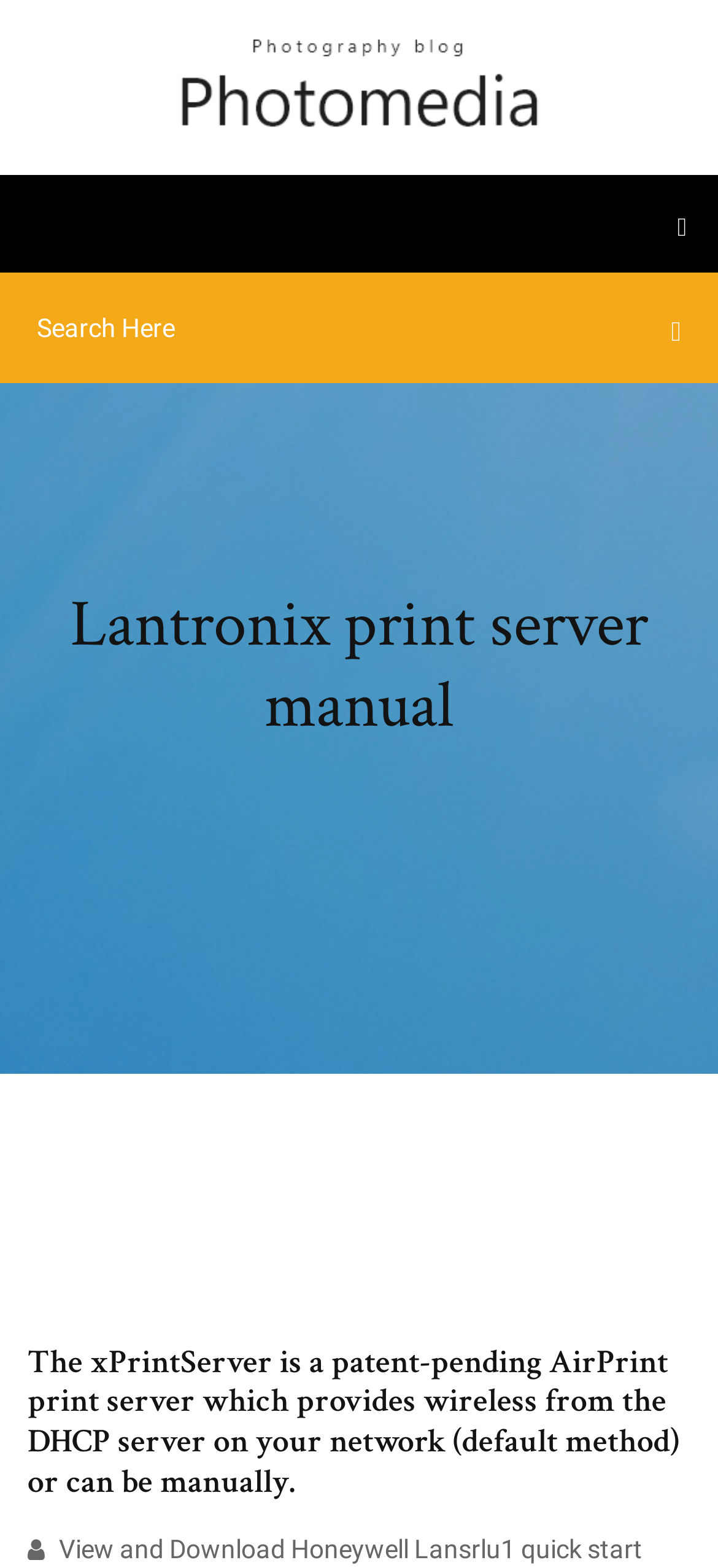Please give a succinct answer to the question in one word or phrase:
What is the relationship between the image and the link above it?

Same URL